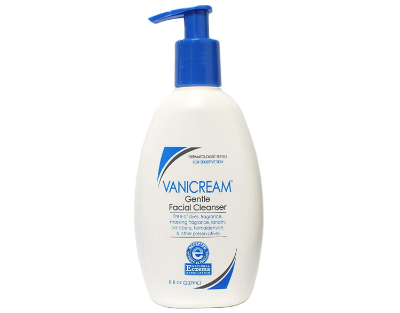Using the image as a reference, answer the following question in as much detail as possible:
What is the purpose of the blue pump dispenser?

The blue pump dispenser is designed for easy application, as mentioned in the description of the product, which highlights its gentle cleansing properties and suitability for sensitive skin.